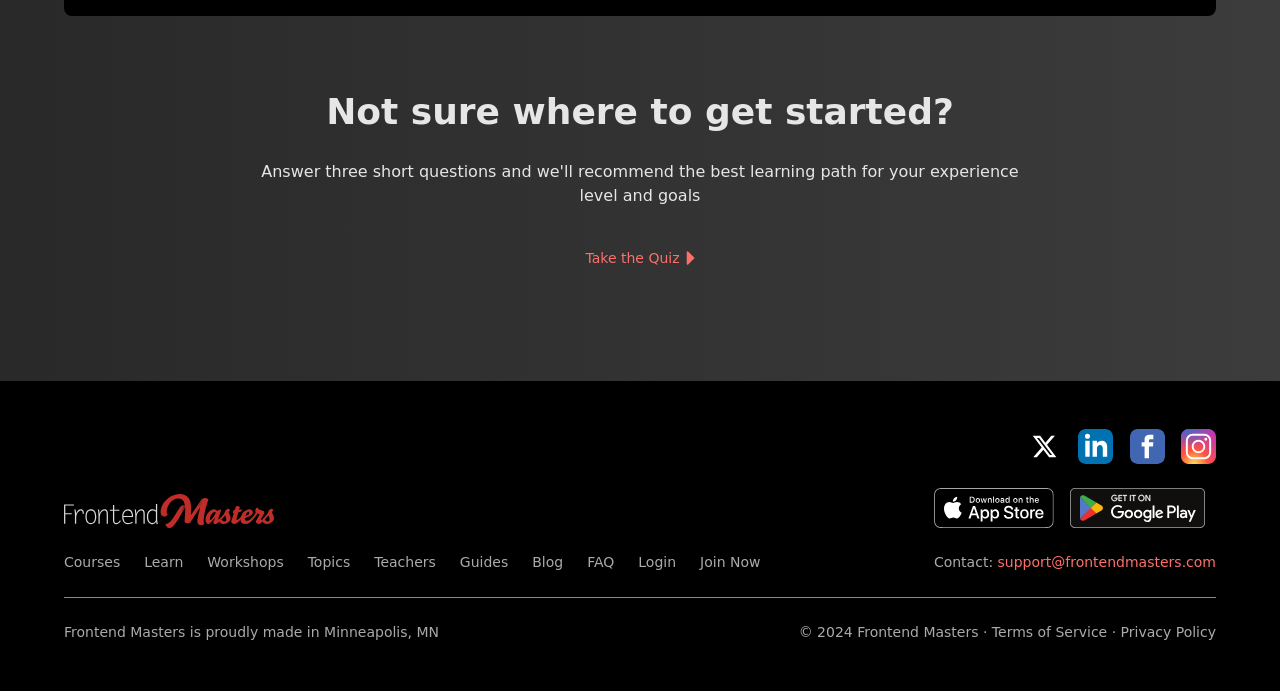Please identify the bounding box coordinates of the clickable area that will allow you to execute the instruction: "Contact support".

[0.779, 0.801, 0.95, 0.824]